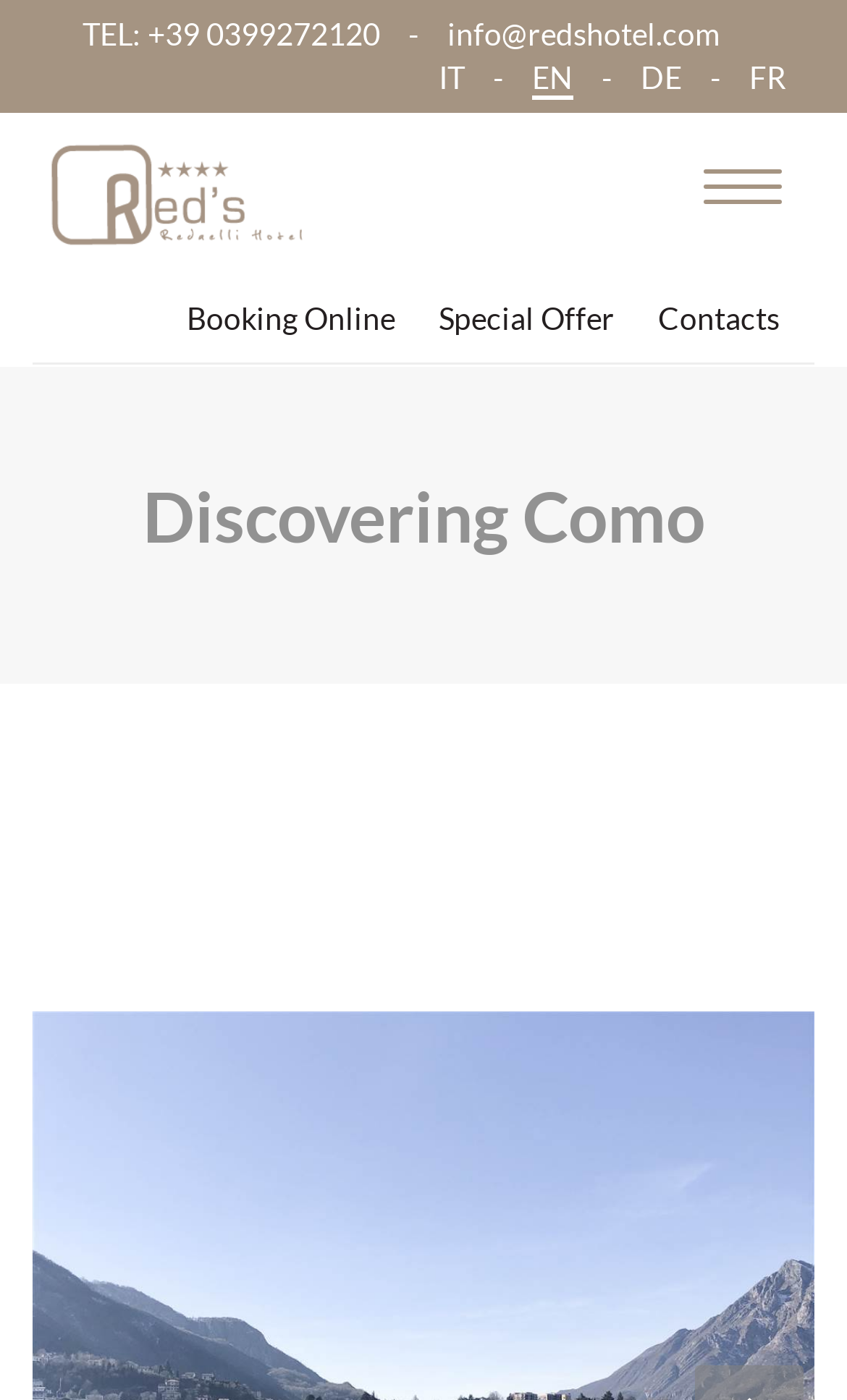Analyze the image and provide a detailed answer to the question: What is the phone number of Red's Hotel?

I found the phone number by looking at the StaticText element with the text 'TEL: +39 0399272120' located at the top of the page.